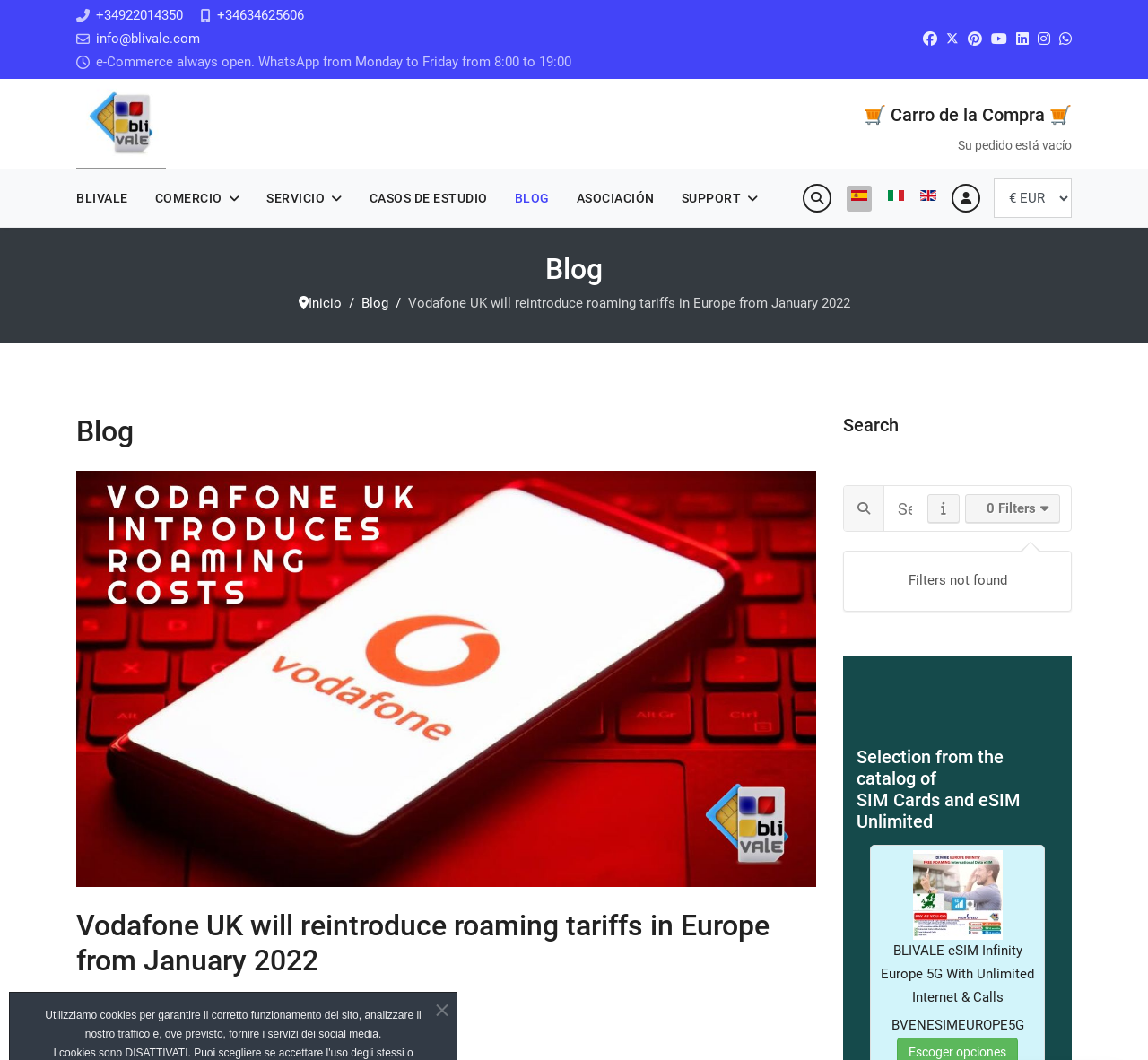Predict the bounding box coordinates of the area that should be clicked to accomplish the following instruction: "Click on the 'Apply' button". The bounding box coordinates should consist of four float numbers between 0 and 1, i.e., [left, top, right, bottom].

None